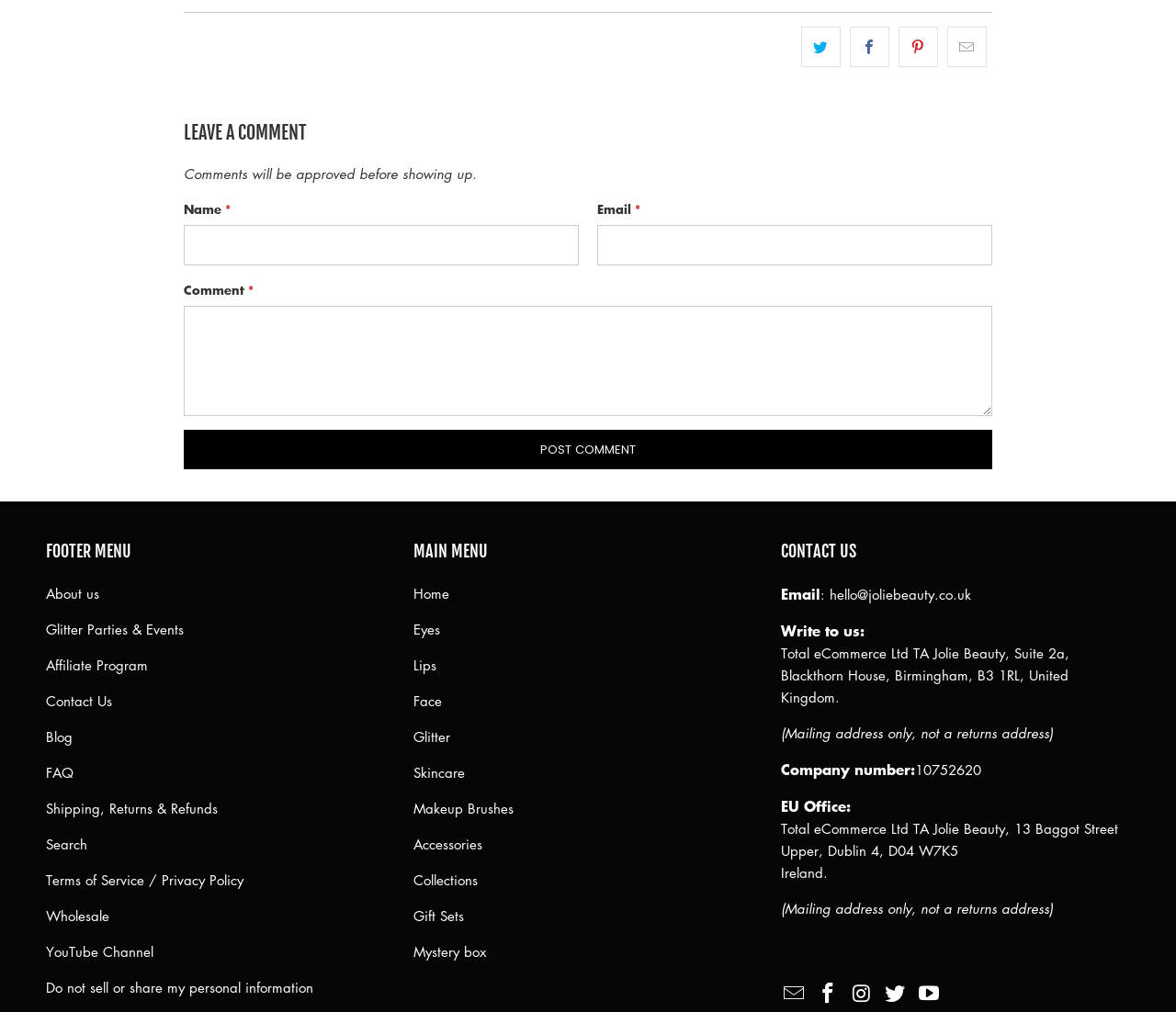Please identify the bounding box coordinates of the element's region that needs to be clicked to fulfill the following instruction: "Contact us via email". The bounding box coordinates should consist of four float numbers between 0 and 1, i.e., [left, top, right, bottom].

[0.664, 0.576, 0.698, 0.597]